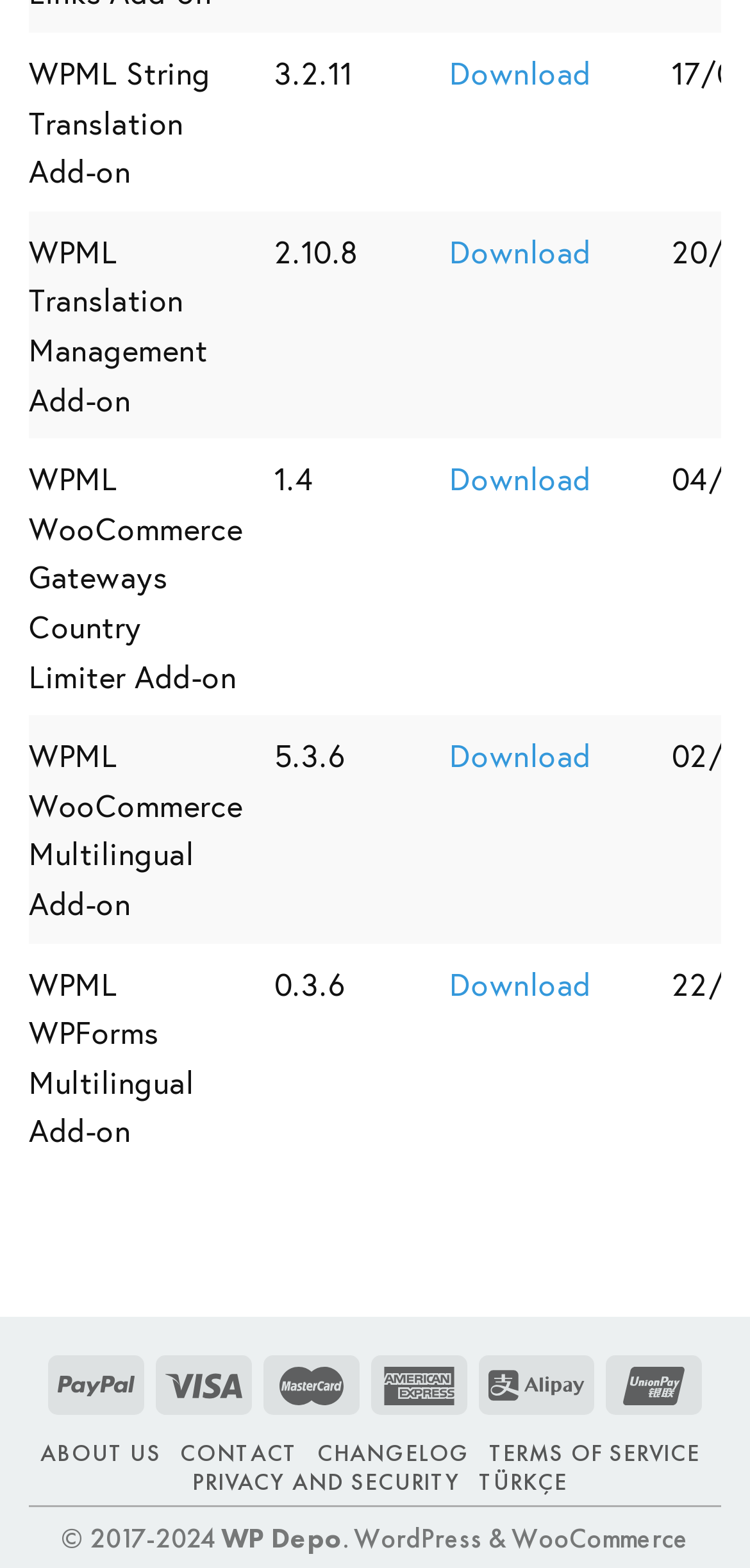Locate the bounding box coordinates of the clickable area needed to fulfill the instruction: "Go to ABOUT US page".

[0.054, 0.917, 0.215, 0.937]